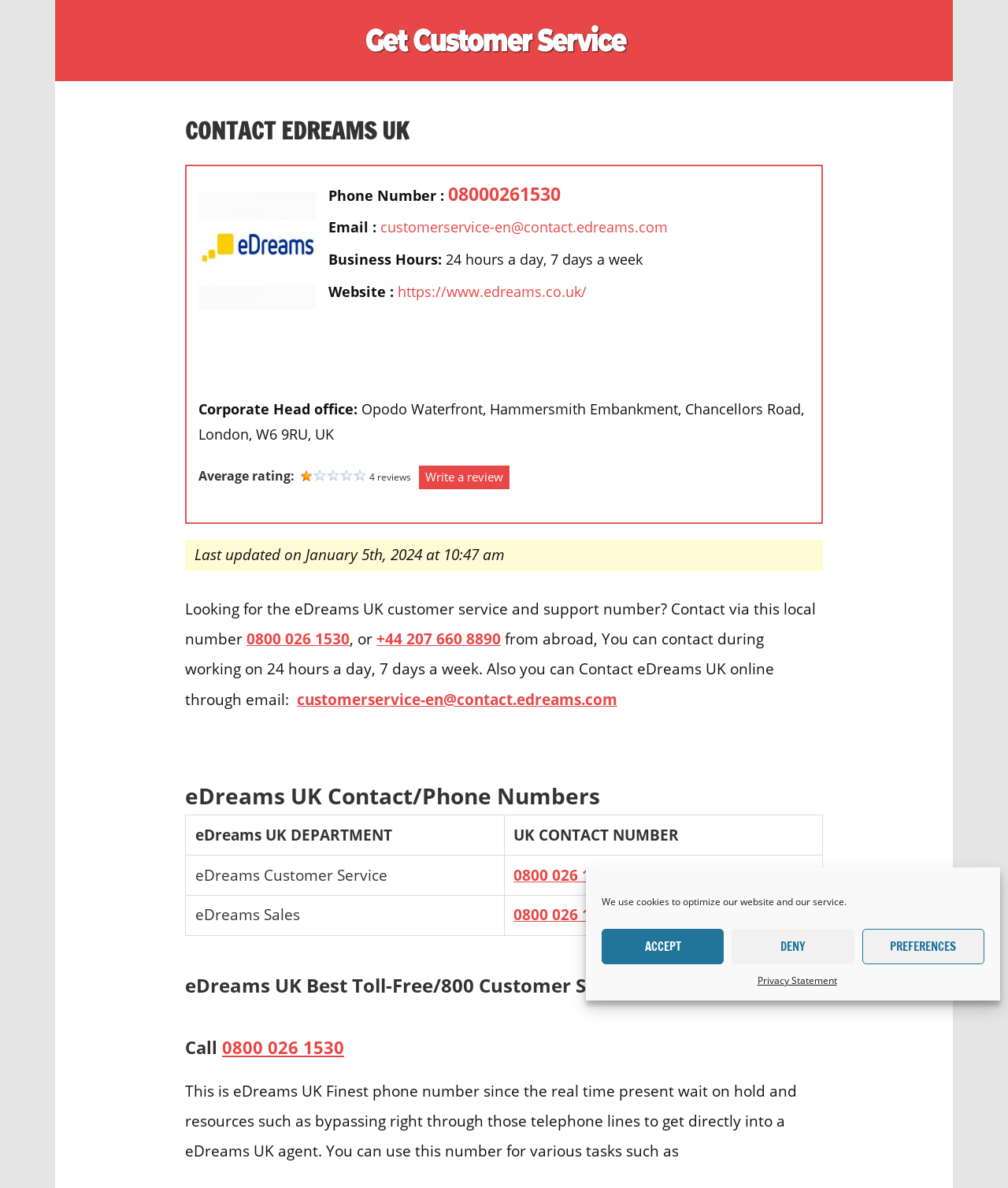How many reviews are listed for eDreams UK customer service? Please answer the question using a single word or phrase based on the image.

4 reviews